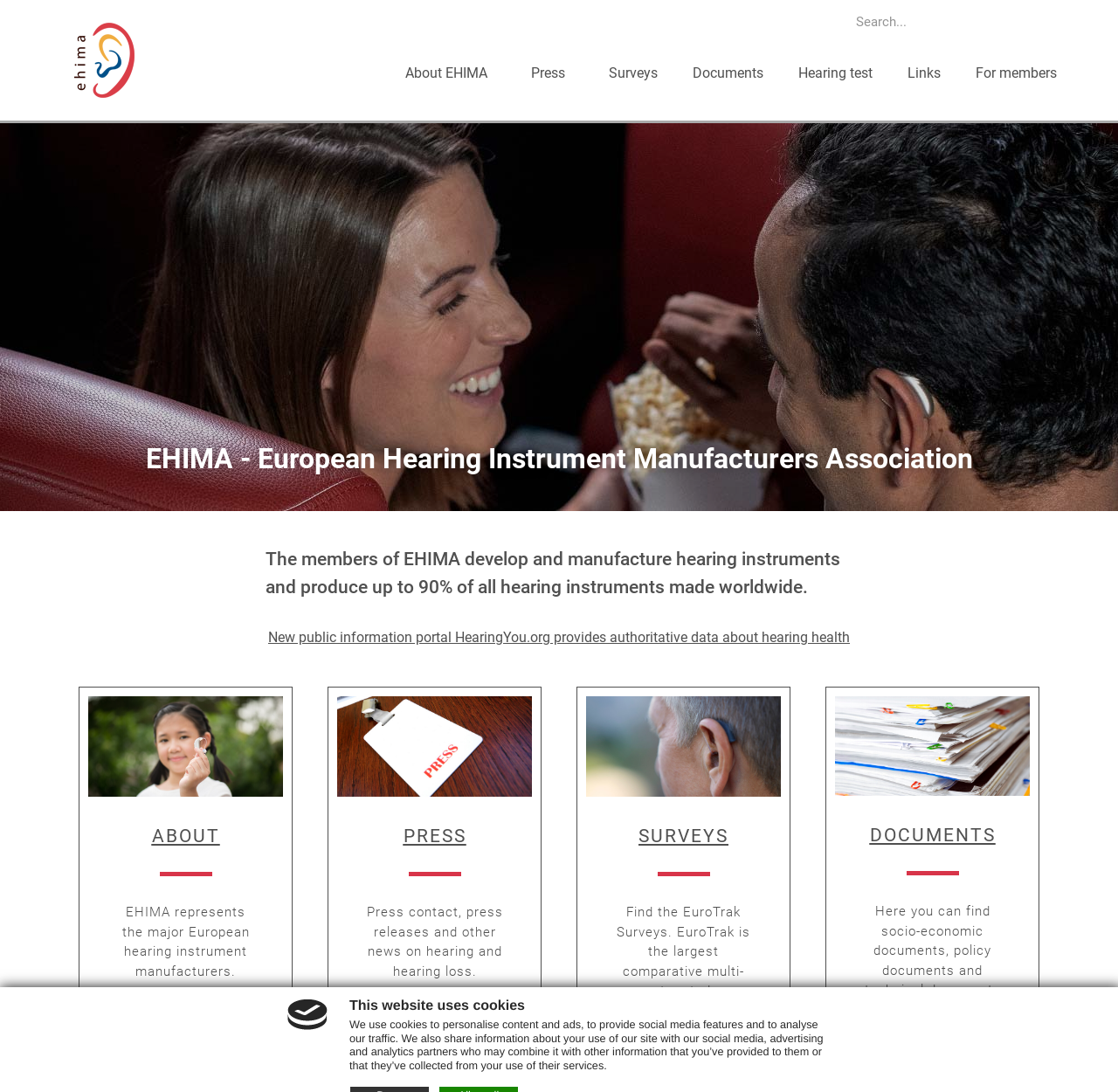Locate the bounding box coordinates of the element that should be clicked to fulfill the instruction: "Search for something".

[0.758, 0.008, 0.945, 0.032]